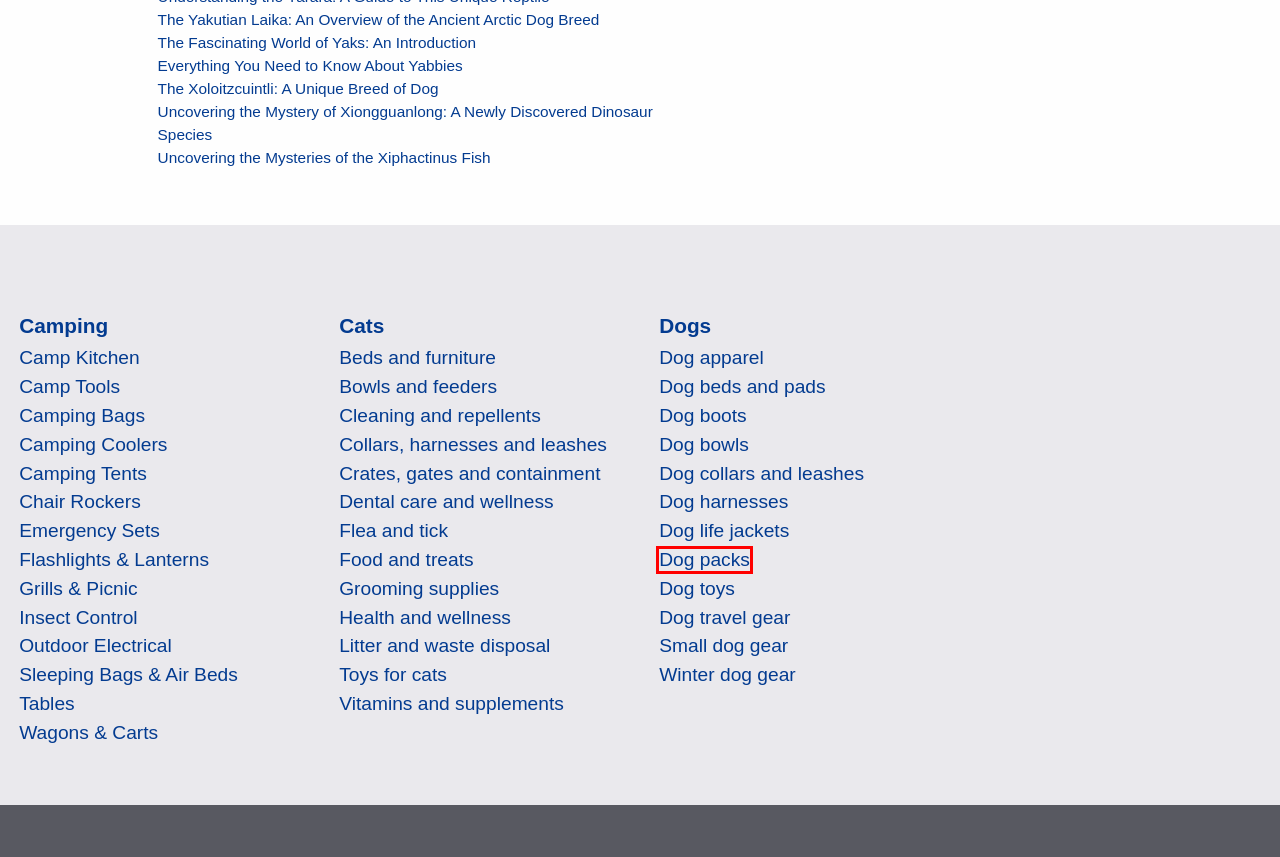Review the screenshot of a webpage containing a red bounding box around an element. Select the description that best matches the new webpage after clicking the highlighted element. The options are:
A. Dog bowls Archives - Wild Explained
B. Dog packs Archives - Wild Explained
C. Dog life jackets Archives - Wild Explained
D. The Xoloitzcuintli: A Unique Breed of Dog - Wild Explained
E. Everything You Need to Know About Yabbies - Wild Explained
F. Dog boots Archives - Wild Explained
G. Crates, gates and containment Archives - Wild Explained
H. Dog beds and pads Archives - Wild Explained

B